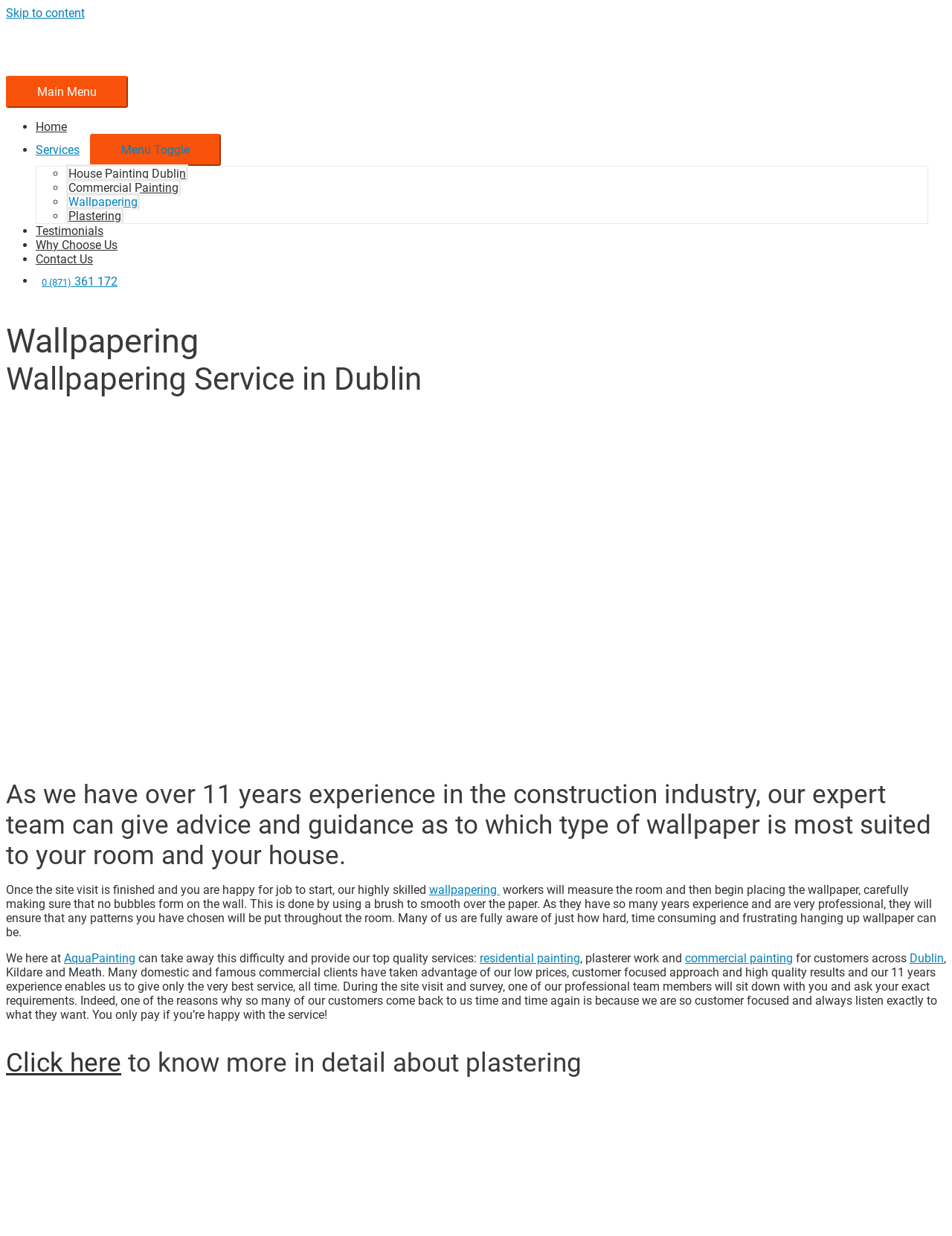Determine the bounding box coordinates for the area you should click to complete the following instruction: "Open the 'Services' menu".

[0.038, 0.116, 0.094, 0.127]